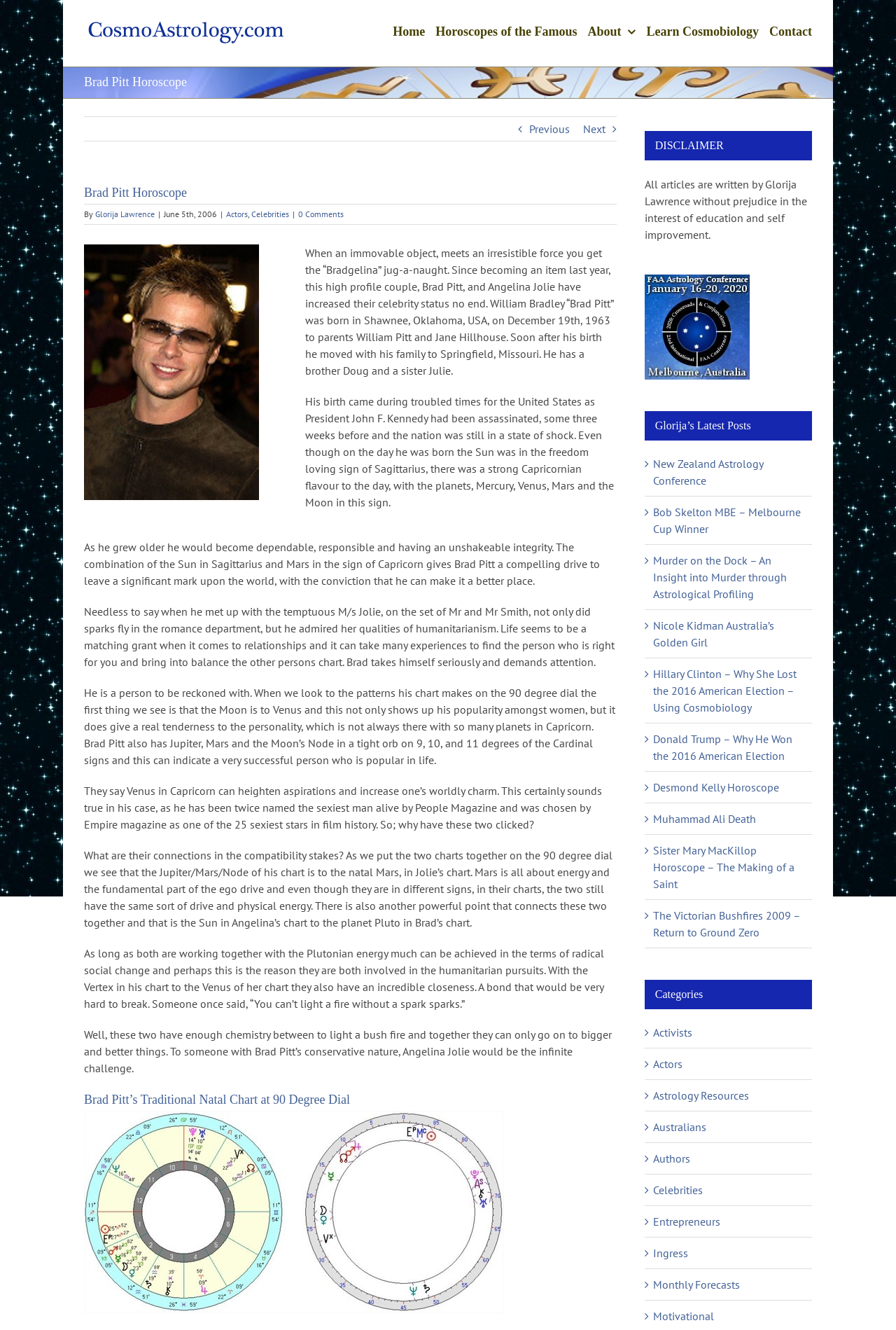What is the sign of Brad Pitt's Sun?
Can you offer a detailed and complete answer to this question?

The article states 'Even though on the day he was born the Sun was in the freedom loving sign of Sagittarius...', which indicates that Brad Pitt's Sun sign is Sagittarius.